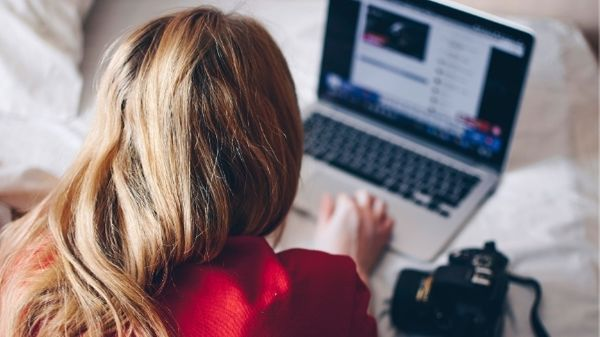Please reply to the following question with a single word or a short phrase:
What is next to the woman on the bed?

A black camera